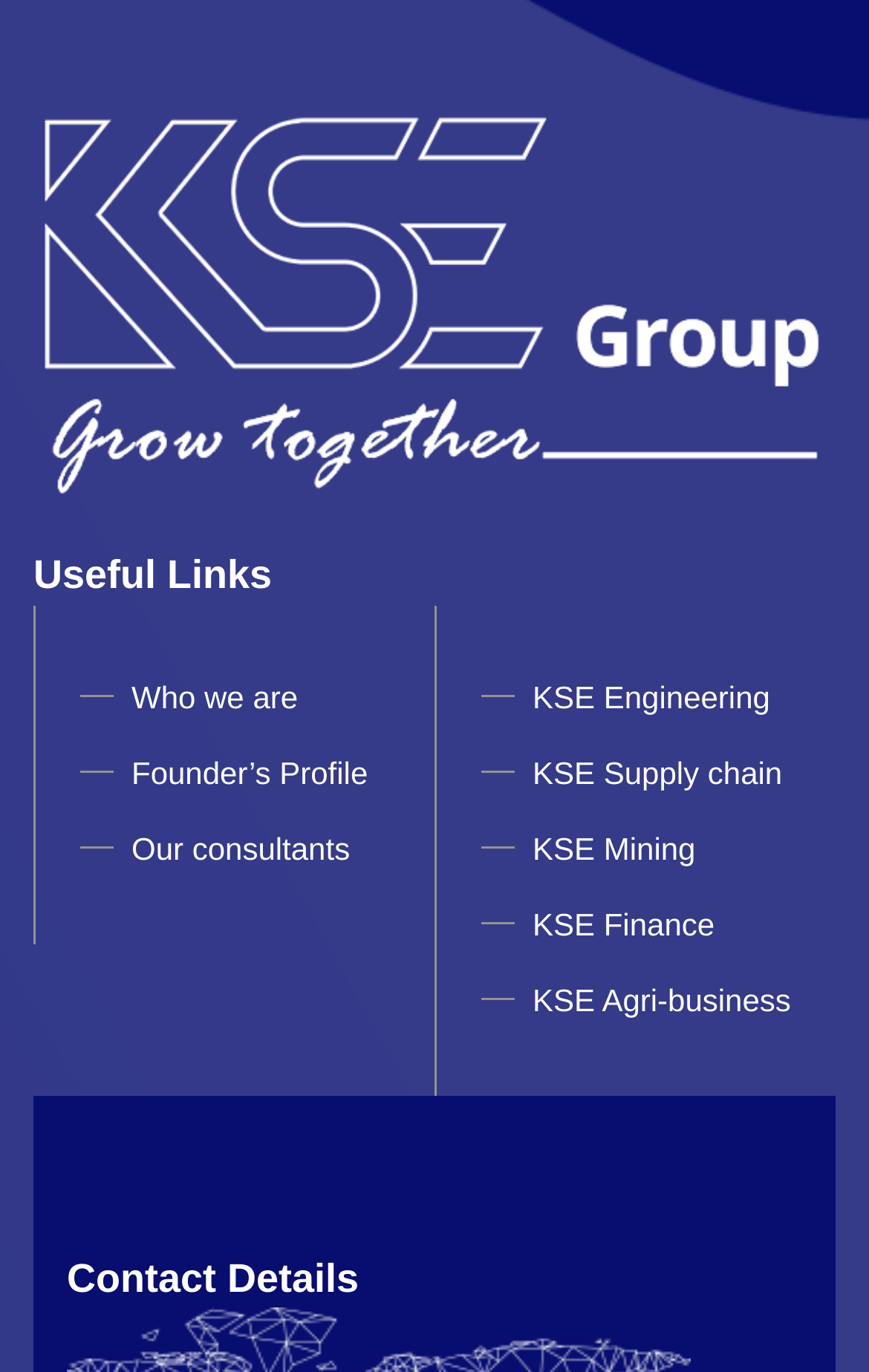Locate the bounding box coordinates of the clickable region to complete the following instruction: "Click on the company logo."

[0.038, 0.076, 0.962, 0.367]